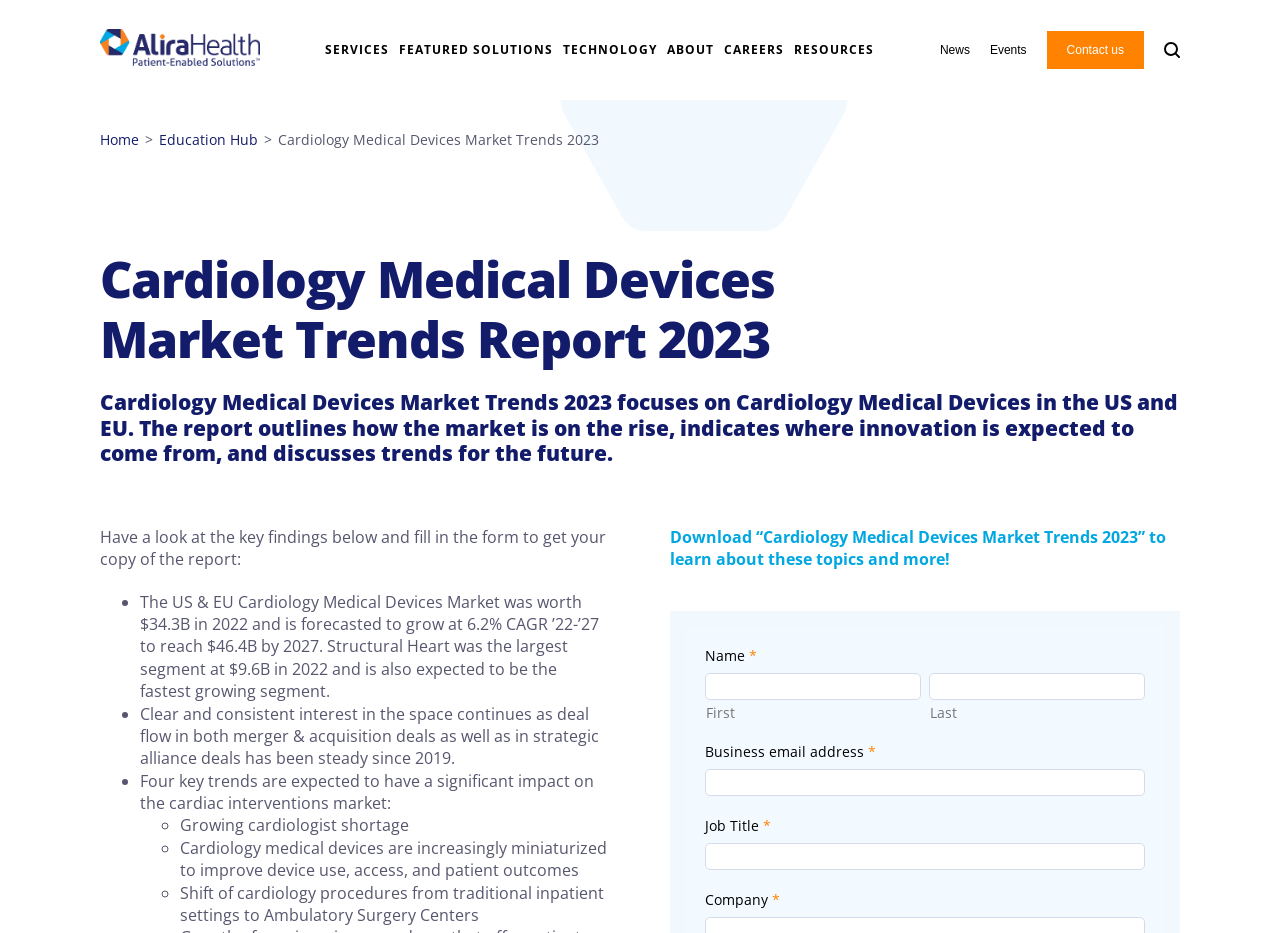Using the provided element description, identify the bounding box coordinates as (top-left x, top-left y, bottom-right x, bottom-right y). Ensure all values are between 0 and 1. Description: alt="Alira Health logo"

[0.078, 0.031, 0.203, 0.076]